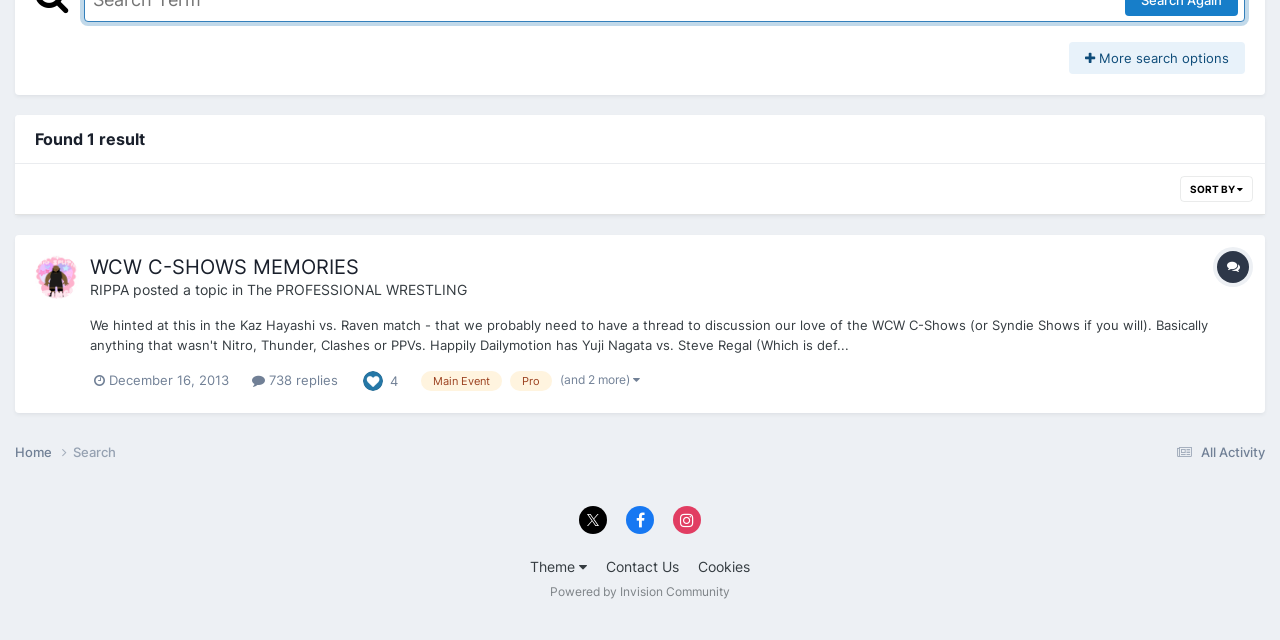Locate the UI element described by More search options in the provided webpage screenshot. Return the bounding box coordinates in the format (top-left x, top-left y, bottom-right x, bottom-right y), ensuring all values are between 0 and 1.

[0.835, 0.066, 0.973, 0.116]